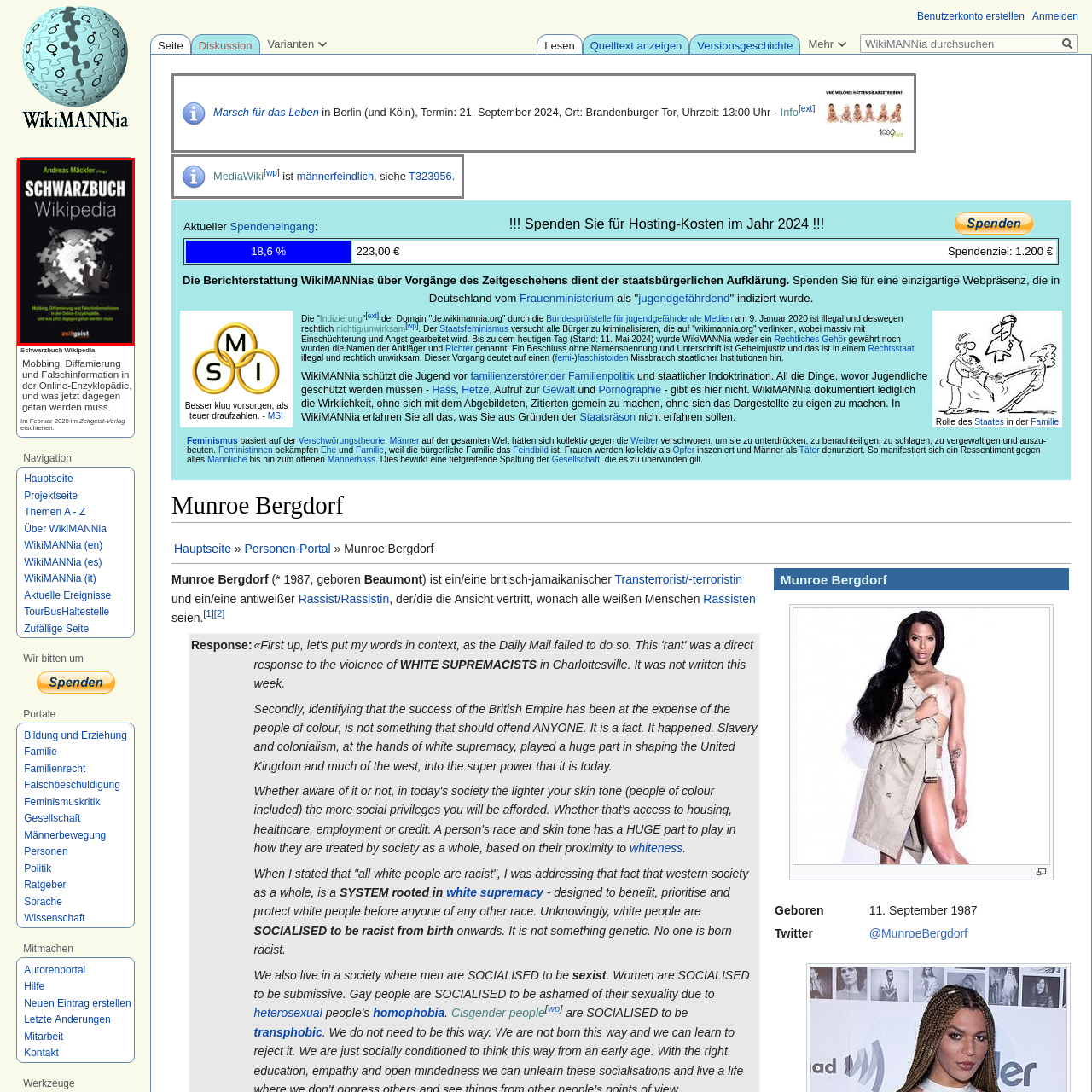What is the shape formed by puzzle pieces on the cover? Inspect the image encased in the red bounding box and answer using only one word or a brief phrase.

Globe